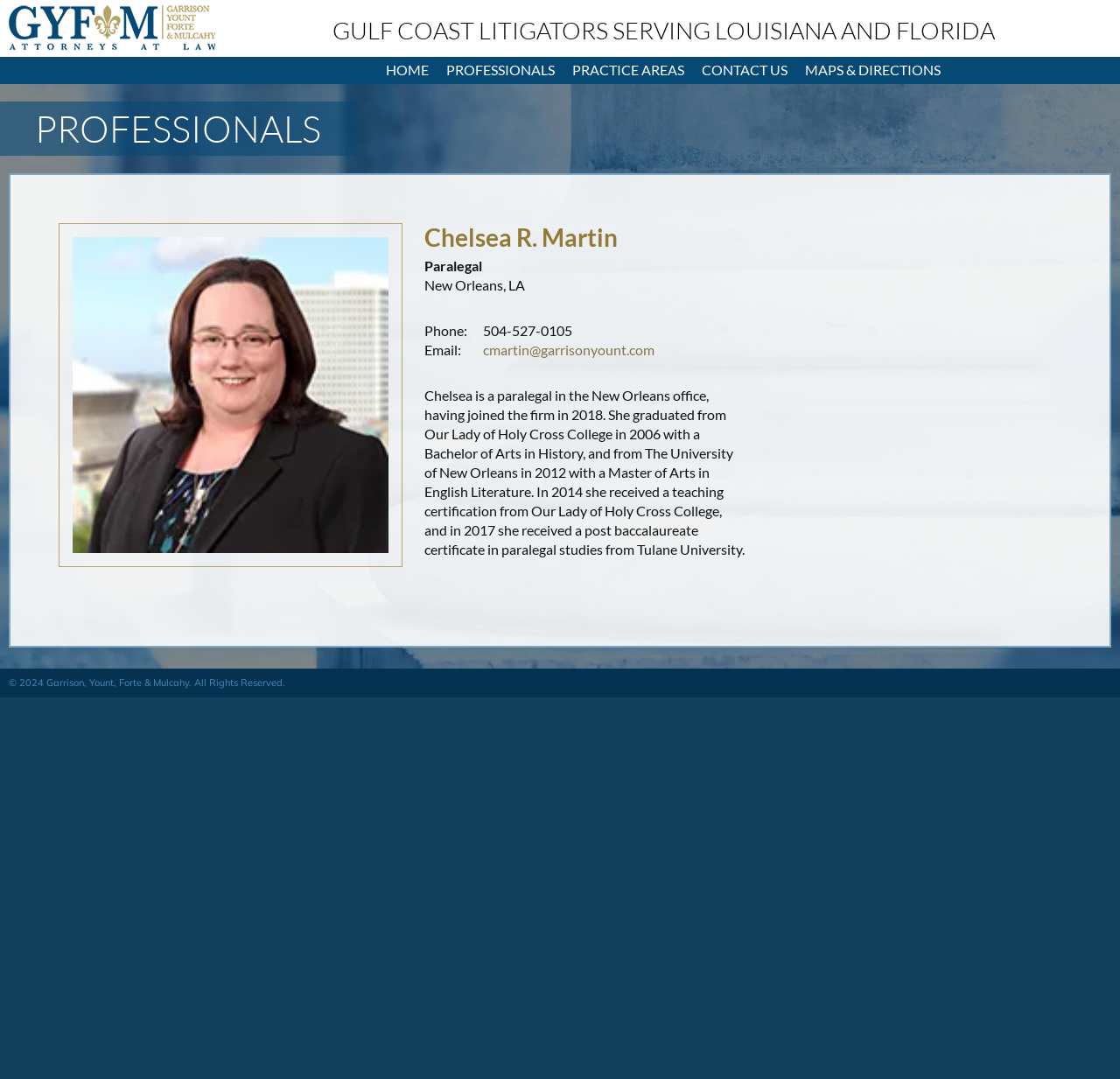Identify the bounding box for the element characterized by the following description: "cmartin@garrisonyount.com".

[0.431, 0.316, 0.584, 0.332]